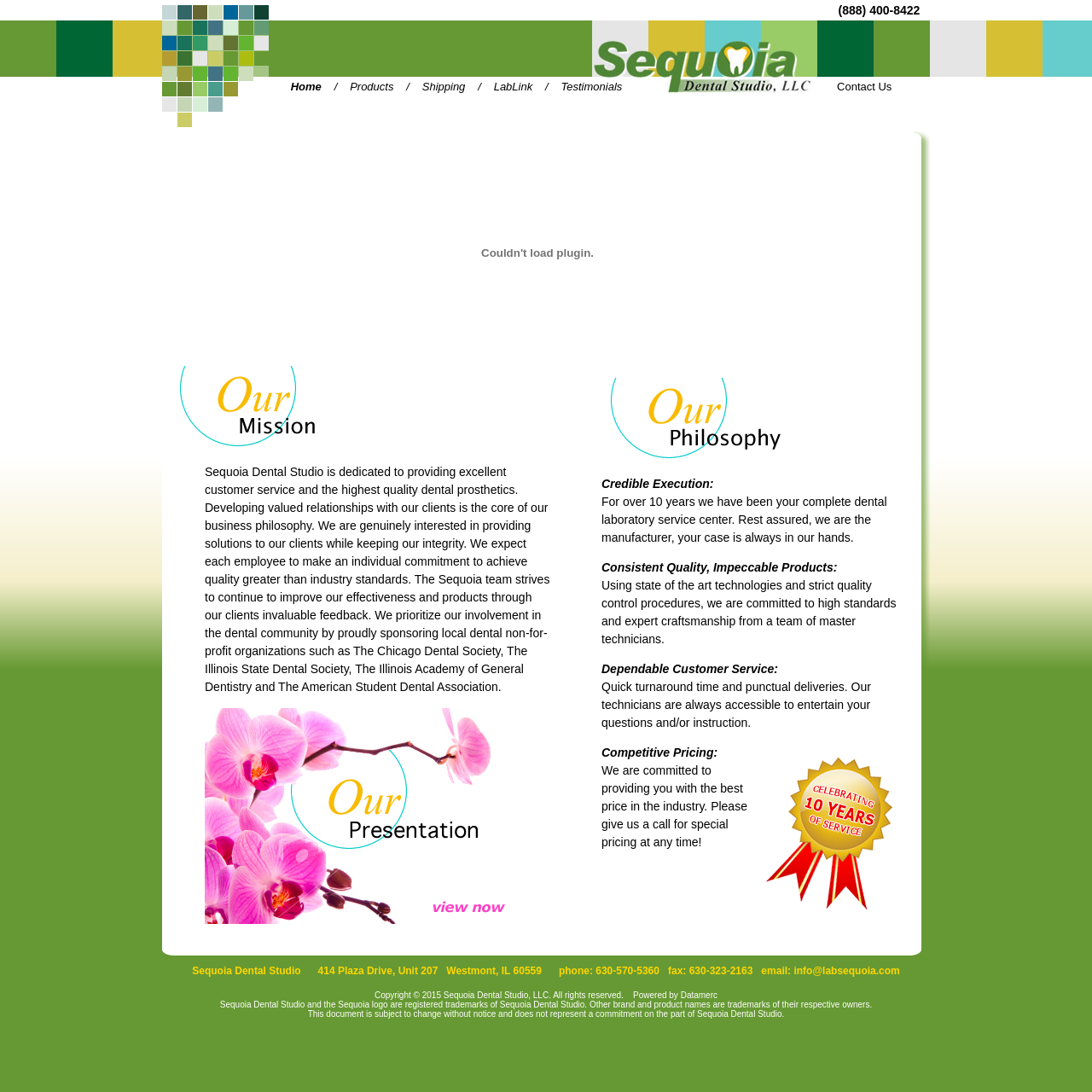What is the address of Sequoia Dental Studio?
Please provide a detailed and comprehensive answer to the question.

The address can be found at the bottom of the webpage, in the contact information section, where it is listed as '414 Plaza Drive, Unit 207, Westmont, IL 60559'.